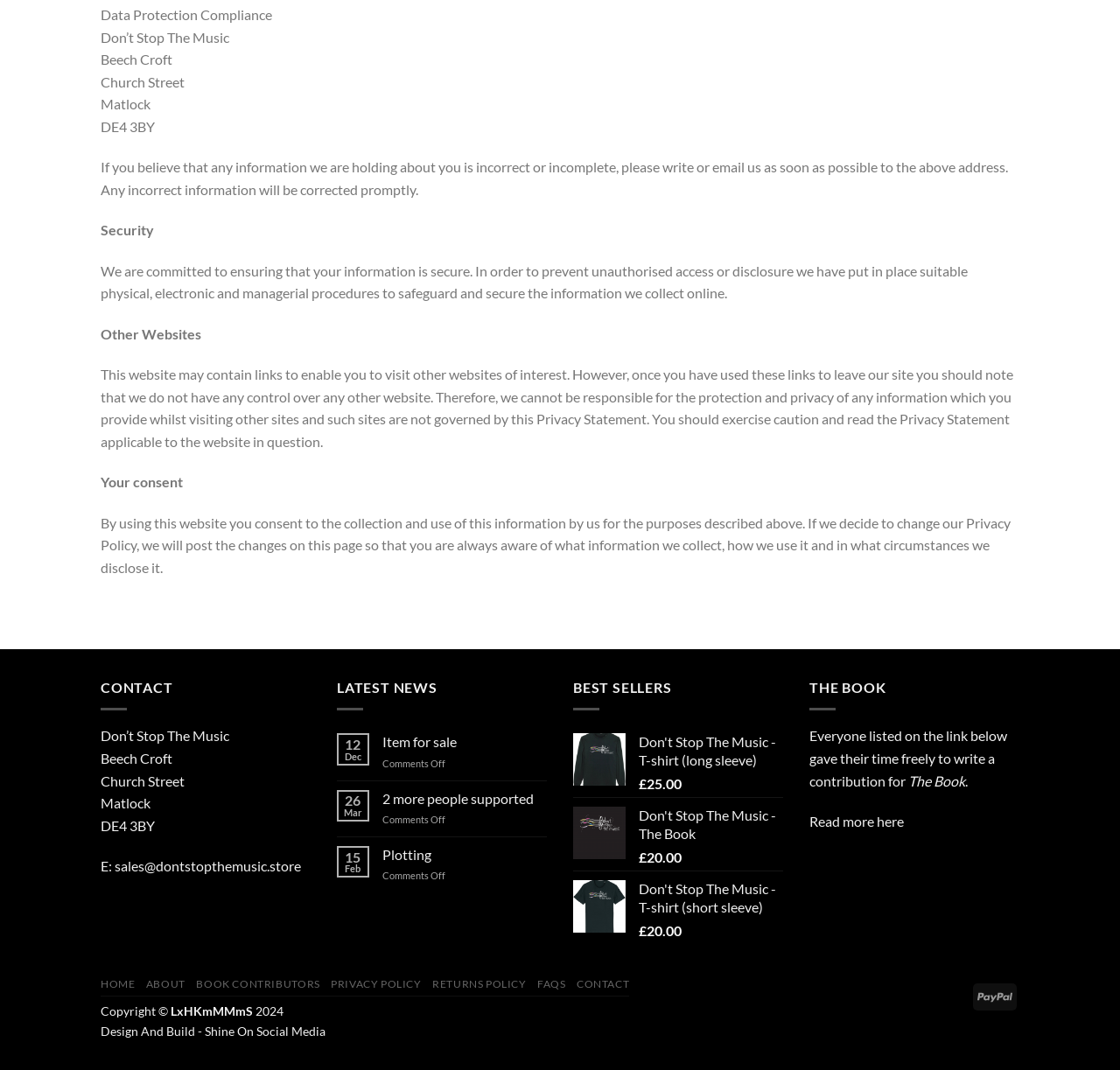Determine the bounding box coordinates for the area that should be clicked to carry out the following instruction: "View the 'Item for sale' page".

[0.341, 0.686, 0.488, 0.701]